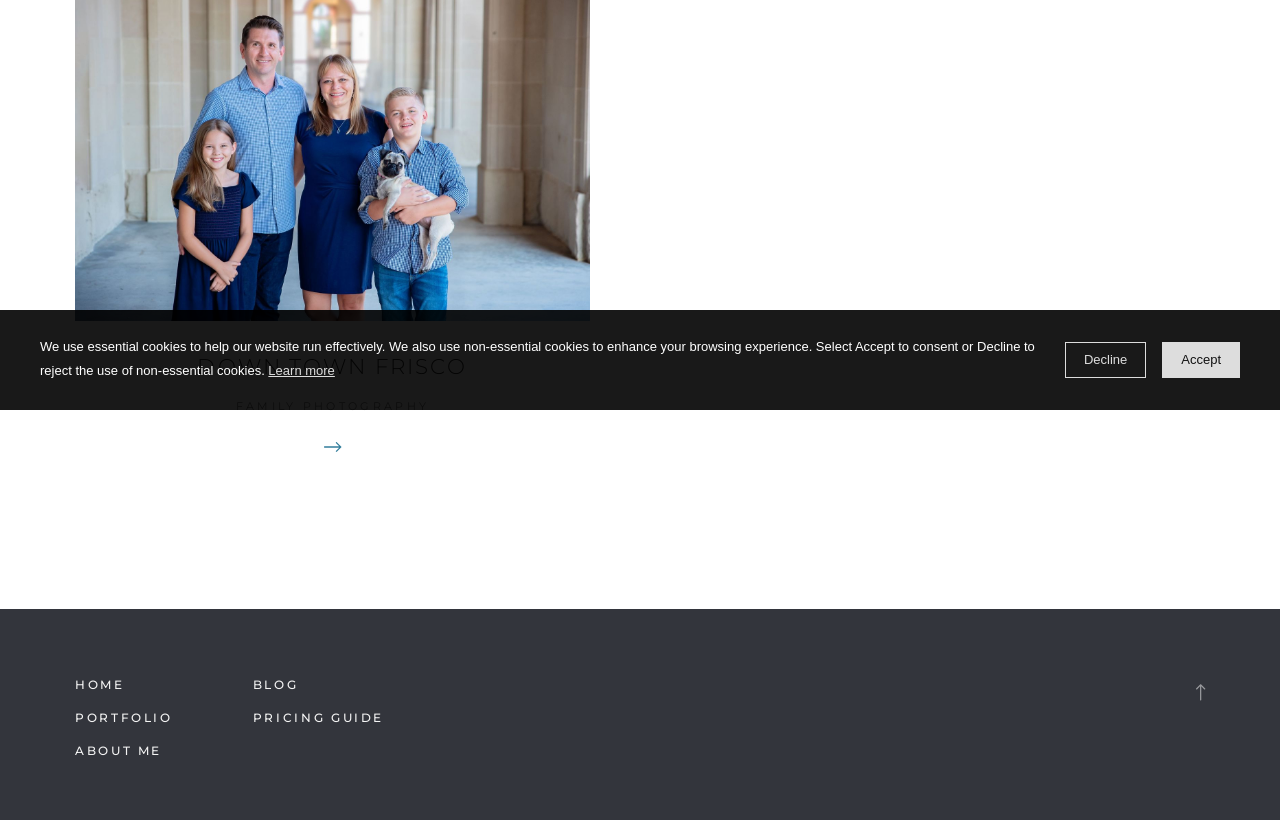What is the copyright information on the webpage?
Please respond to the question with as much detail as possible.

The copyright information is located at the bottom of the webpage and states 'All content Copyright © 2024 OEM Photography' with a bounding box coordinate of [0.059, 0.567, 0.267, 0.585].